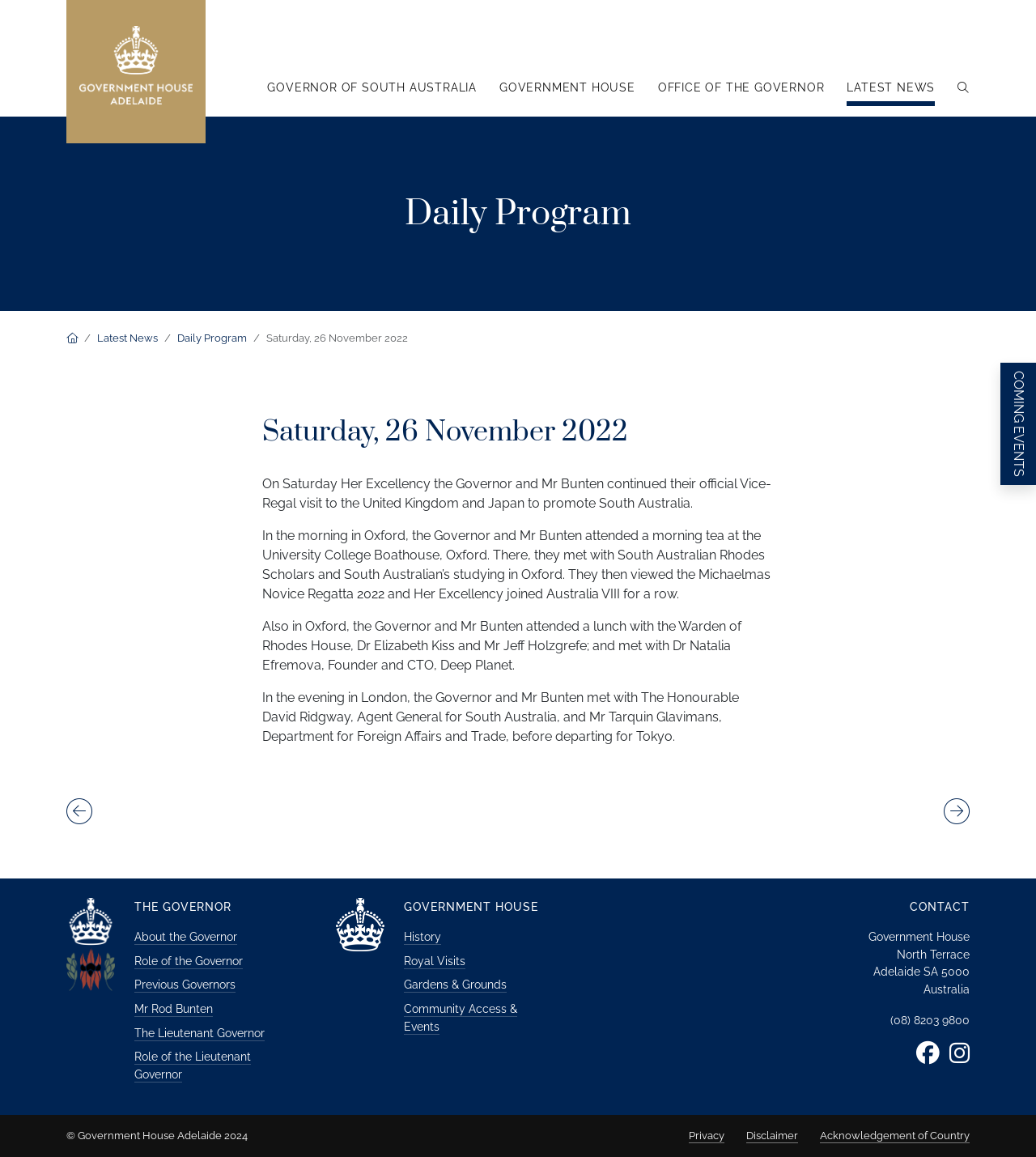Show the bounding box coordinates for the element that needs to be clicked to execute the following instruction: "View latest news". Provide the coordinates in the form of four float numbers between 0 and 1, i.e., [left, top, right, bottom].

[0.817, 0.069, 0.902, 0.083]